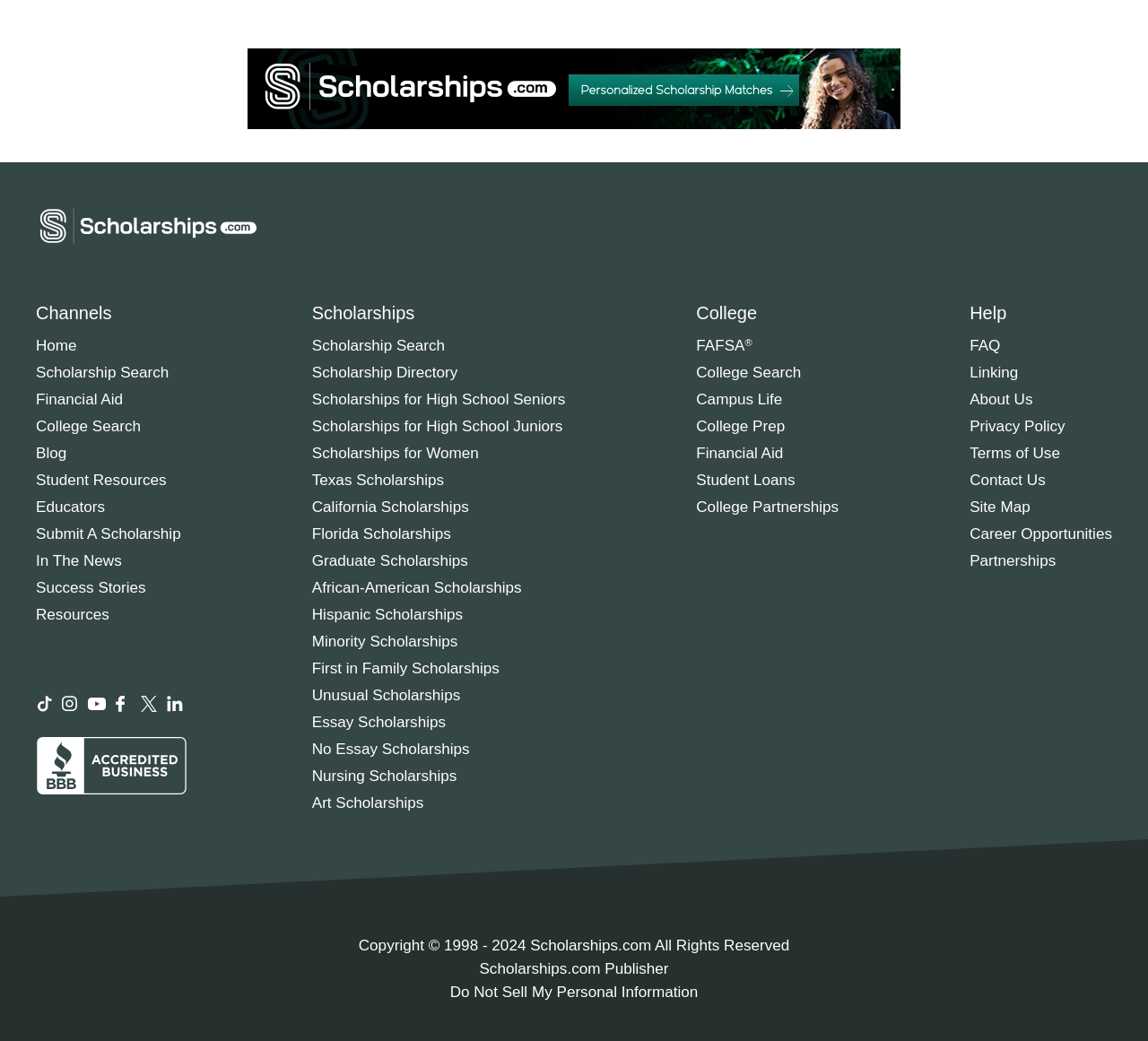Please locate the bounding box coordinates for the element that should be clicked to achieve the following instruction: "Get matched to scholarships". Ensure the coordinates are given as four float numbers between 0 and 1, i.e., [left, top, right, bottom].

[0.005, 0.04, 0.995, 0.131]